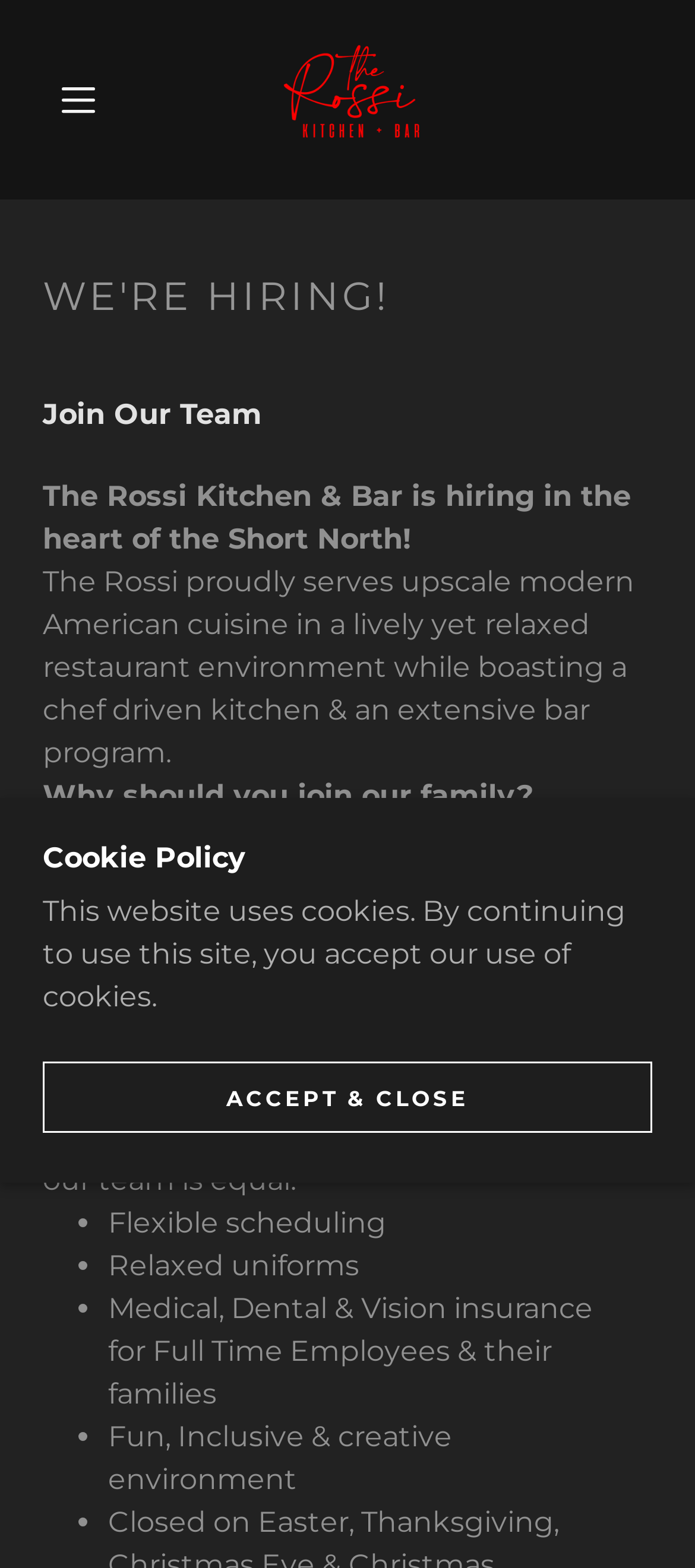Convey a detailed summary of the webpage, mentioning all key elements.

The webpage appears to be a careers page for The Rossi Kitchen & Bar, a restaurant serving upscale modern American cuisine. At the top left corner, there is a hamburger site navigation icon, and next to it, the restaurant's logo is displayed as a link. 

Below the navigation icon, there are three headings: "WE'RE HIRING!", "Join Our Team", and "Cookie Policy". The first two headings are prominent and attention-grabbing, indicating that the restaurant is actively recruiting new team members. 

The main content of the page is divided into two sections. The first section describes the restaurant's work environment, stating that it is hiring in the heart of the Short North and proudly serves upscale modern American cuisine in a lively yet relaxed restaurant environment. 

The second section highlights the benefits of working at The Rossi Kitchen & Bar, including flexible scheduling, relaxed uniforms, medical insurance, and a fun, inclusive, and creative environment. These benefits are listed in bullet points, making it easy to read and understand. 

At the bottom of the page, there is a notice about the website's cookie policy, stating that the site uses cookies and that by continuing to use the site, users accept the use of cookies. There is also an "ACCEPT & CLOSE" link to acknowledge and dismiss the notice.